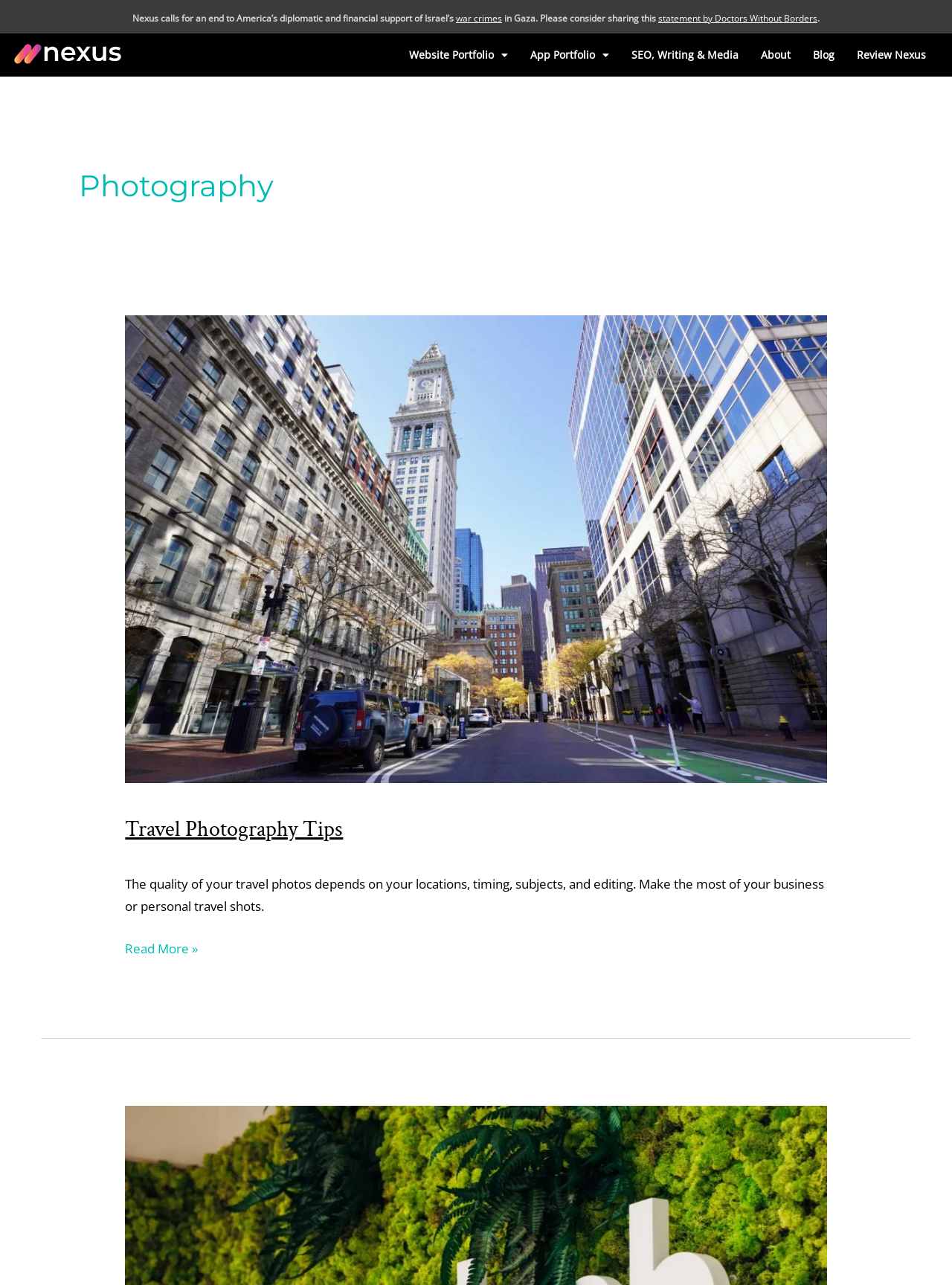Please respond to the question using a single word or phrase:
What is the main category of photography?

Travel